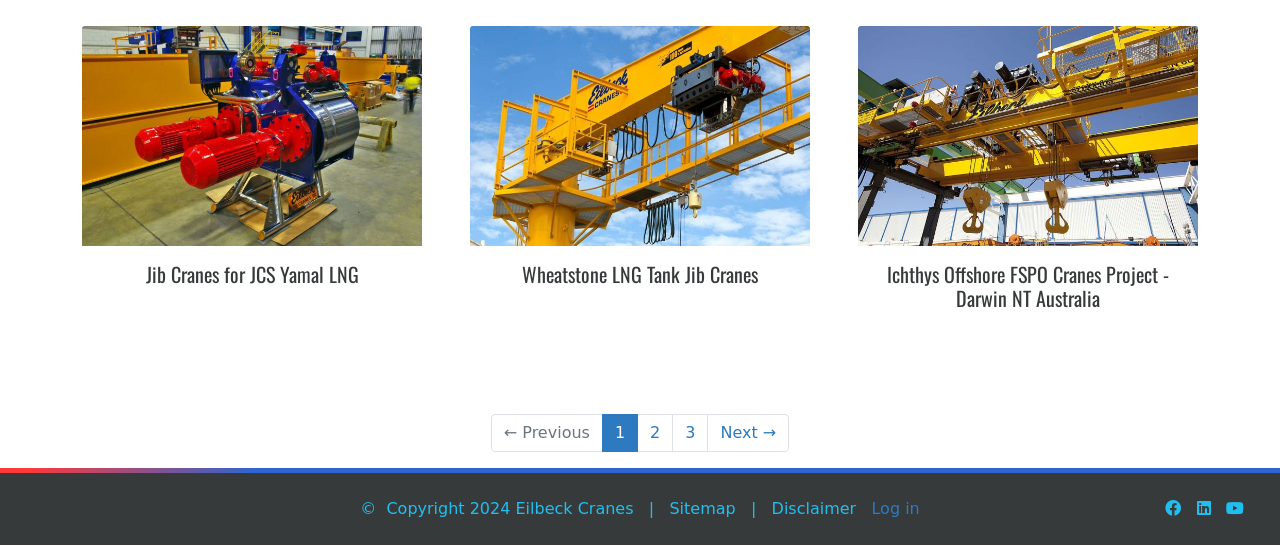Identify the bounding box coordinates for the region of the element that should be clicked to carry out the instruction: "Log in to the website". The bounding box coordinates should be four float numbers between 0 and 1, i.e., [left, top, right, bottom].

[0.681, 0.916, 0.719, 0.951]